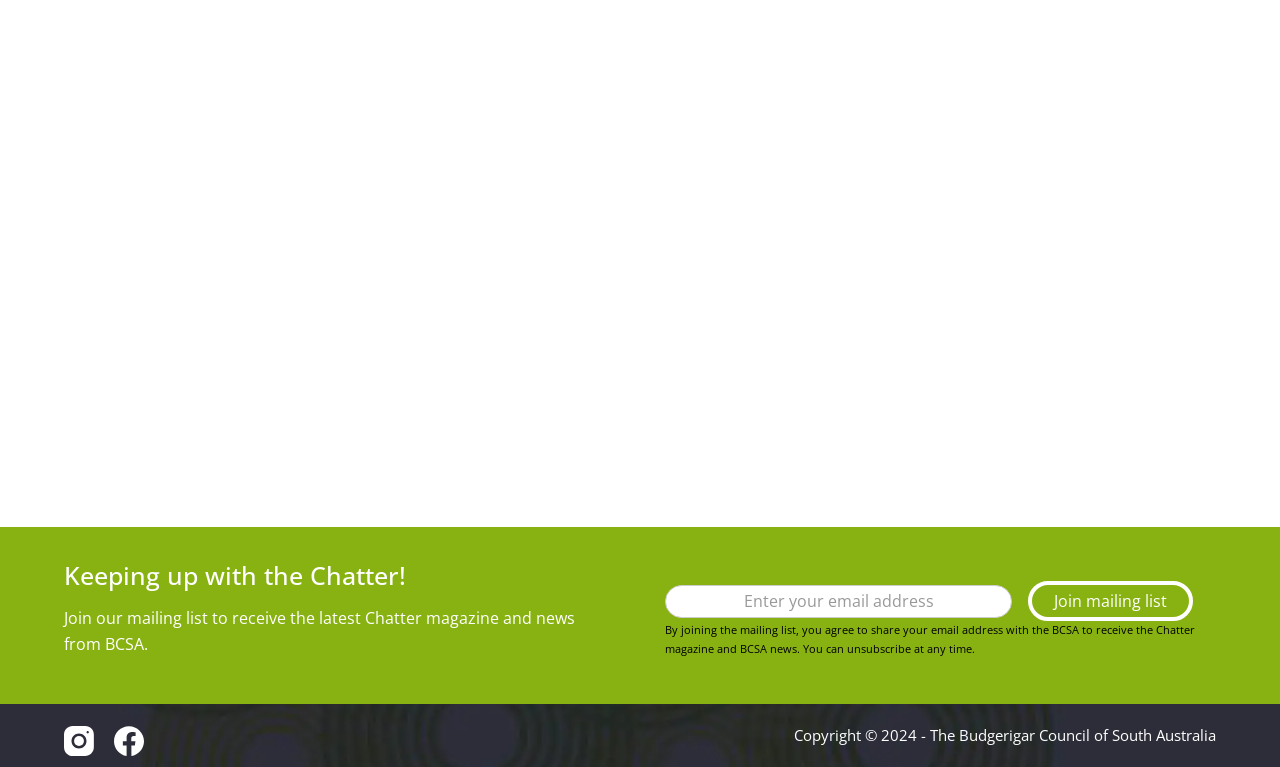What organization owns the copyright?
Analyze the image and deliver a detailed answer to the question.

The StaticText element 'Copyright © 2024 - The Budgerigar Council of South Australia' indicates that the organization owning the copyright is The Budgerigar Council of South Australia.